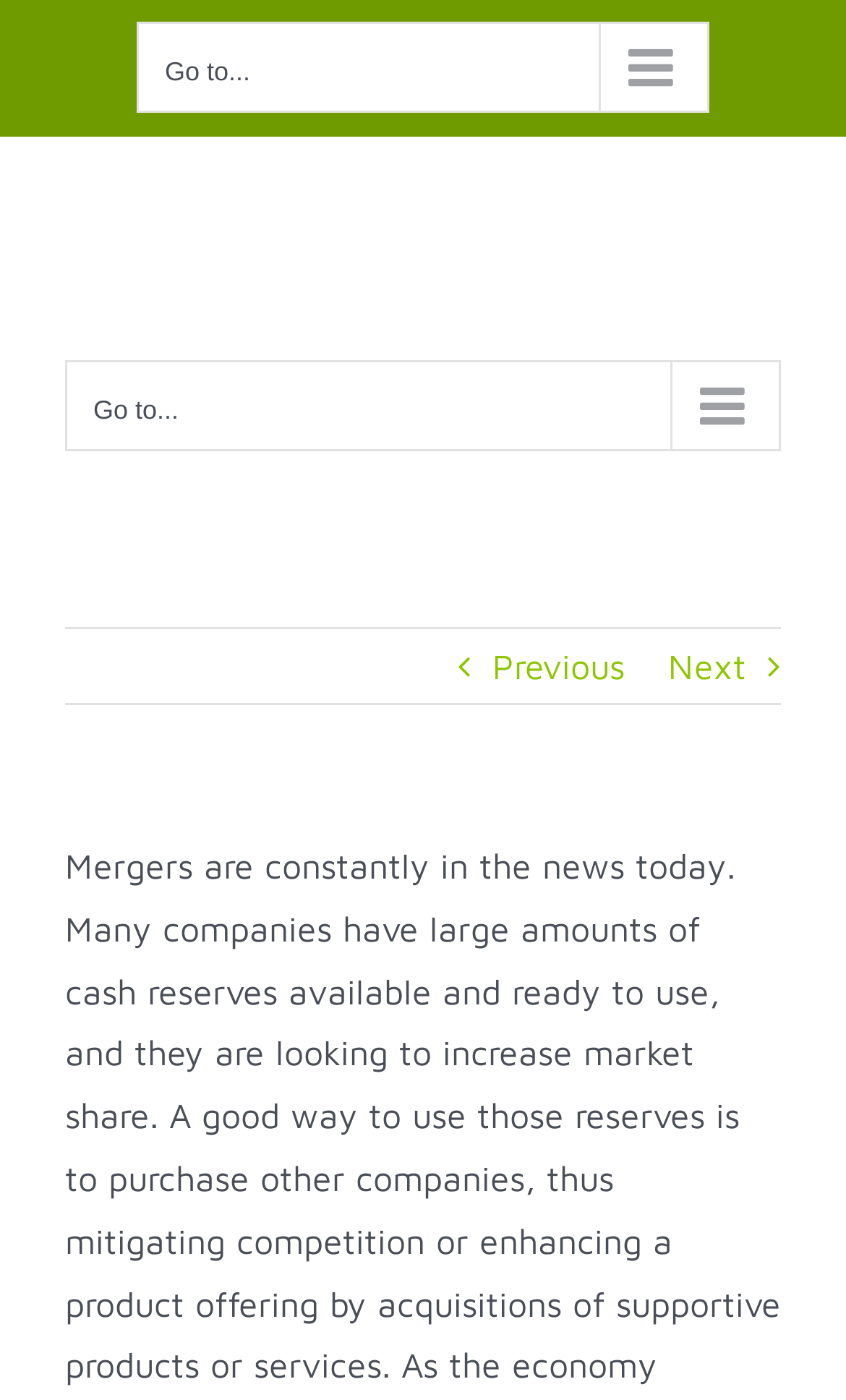What is the logo of the company?
Answer the question with a detailed explanation, including all necessary information.

I found an image element with the description 'ASAP Identification Security, Inc Logo', which suggests that the logo of the company is ASAP Identification Security, Inc.